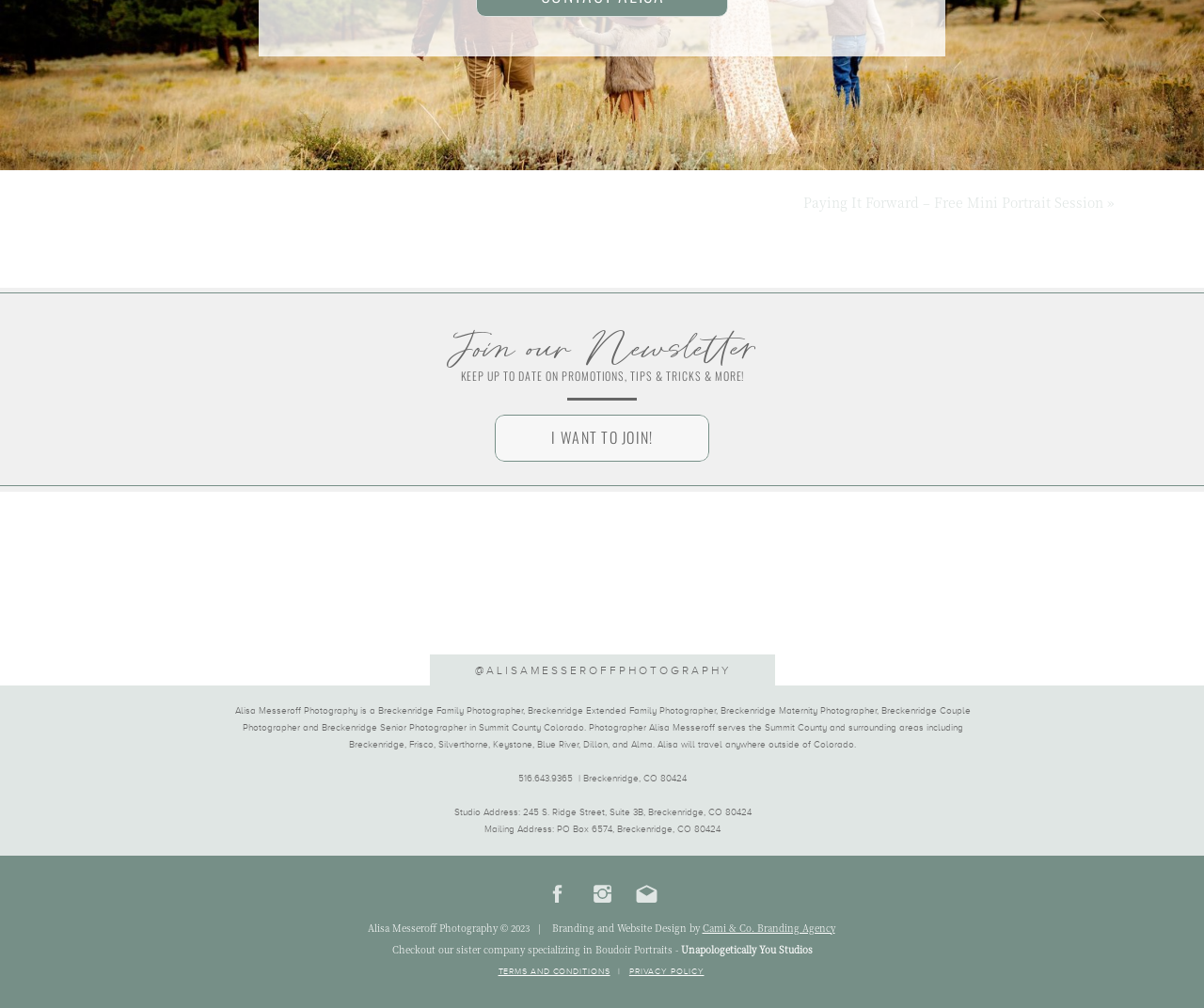What is the sister company of Alisa Messeroff Photography?
Please provide an in-depth and detailed response to the question.

The webpage mentions 'Checkout our sister company specializing in Boudoir Portraits - Unapologetically You Studios', indicating that Unapologetically You Studios is the sister company of Alisa Messeroff Photography.